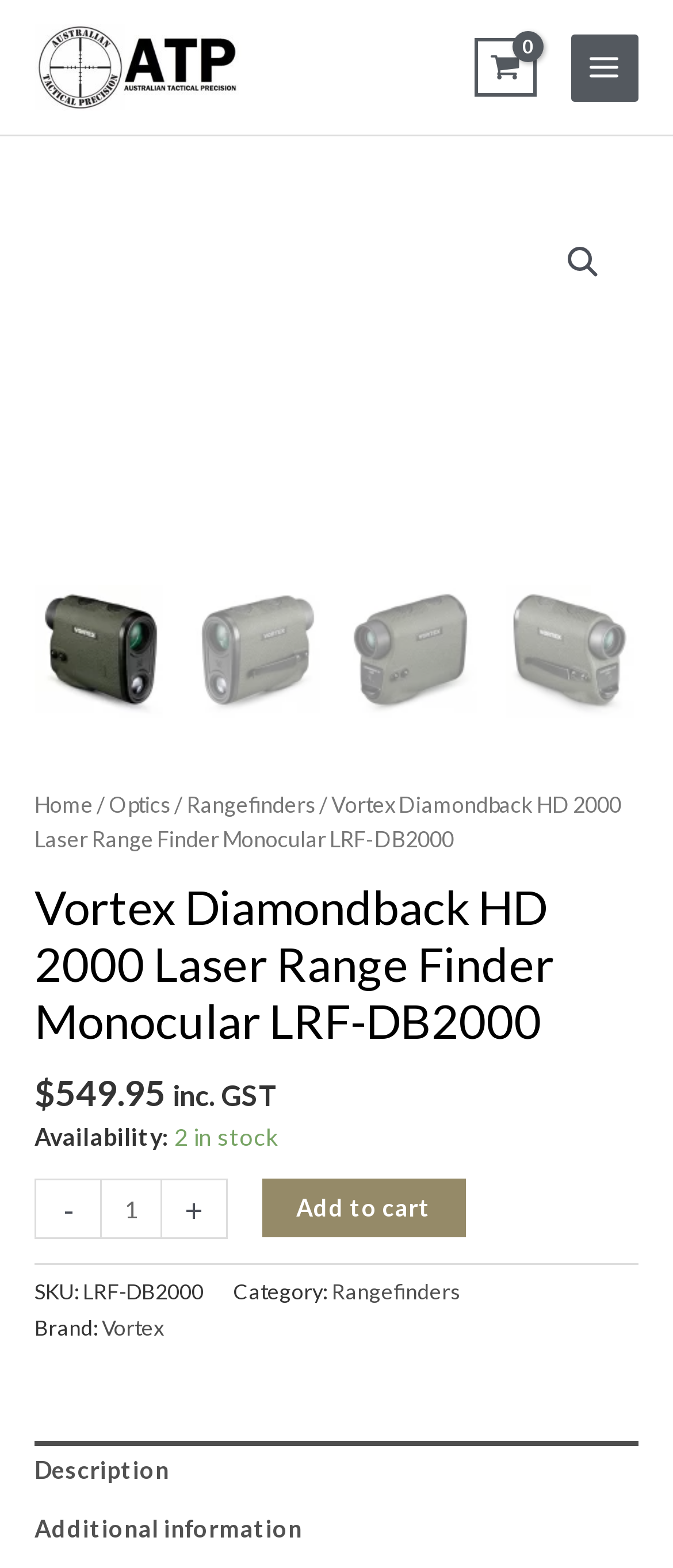Illustrate the webpage with a detailed description.

This webpage is about the Vortex Australia Diamondback HD 2000 Laser Range Finder Monocular LRF-DB2000. At the top left, there is a link to "Australian Tactical Precision" accompanied by an image. On the top right, there is a link to view the shopping cart, which is currently empty. Next to it, there is a main menu button that can be expanded.

Below the top section, there is a large image that spans across the page. On the left side, there are four smaller images arranged vertically. Above these images, there is a navigation section with a breadcrumb trail showing the path from "Home" to "Optics" to "Rangefinders" and finally to the current product.

The main content of the page is divided into sections. The first section displays the product name, "Vortex Diamondback HD 2000 Laser Range Finder Monocular LRF-DB2000", in a large heading. Below it, there is a section showing the product price, which is $549.95 including GST. The availability of the product is also shown, with 2 items in stock.

Next to the price section, there is a quantity control section where users can adjust the quantity of the product they want to purchase. Below it, there is an "Add to cart" button. Further down, there are sections displaying the product's SKU, category, and brand information.

At the bottom of the page, there are two tabs: "Description" and "Additional information". These tabs can be selected to view more details about the product.